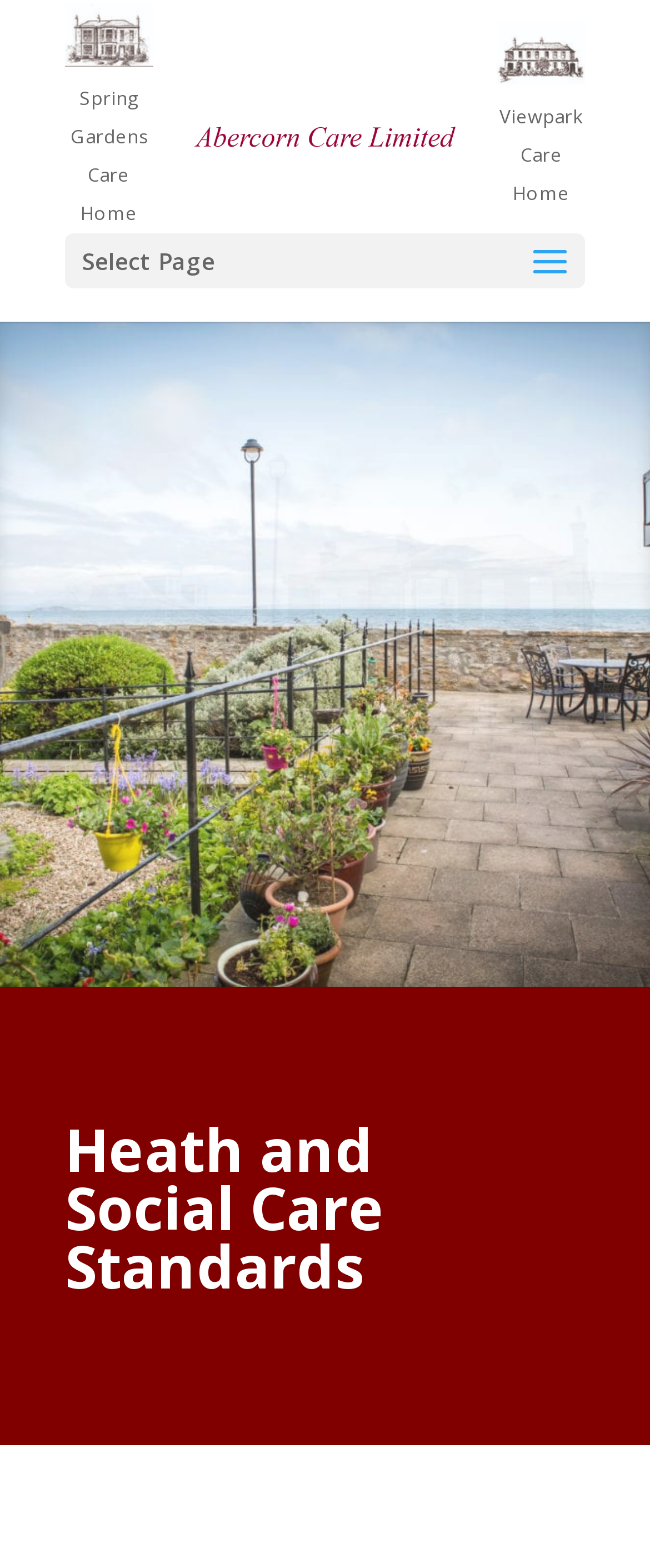How many images are on the webpage?
Please provide a single word or phrase answer based on the image.

3